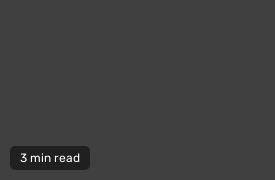Does the image feature characters from the series 'Stranger Things'?
Please give a well-detailed answer to the question.

The caption specifically states that the image features characters from the series 'Black Mirror', not 'Stranger Things'.